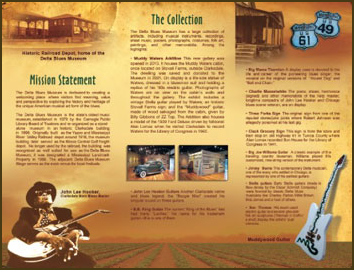Provide a short answer using a single word or phrase for the following question: 
What is the name of the musician depicted in the brochure?

John Lee Hooker